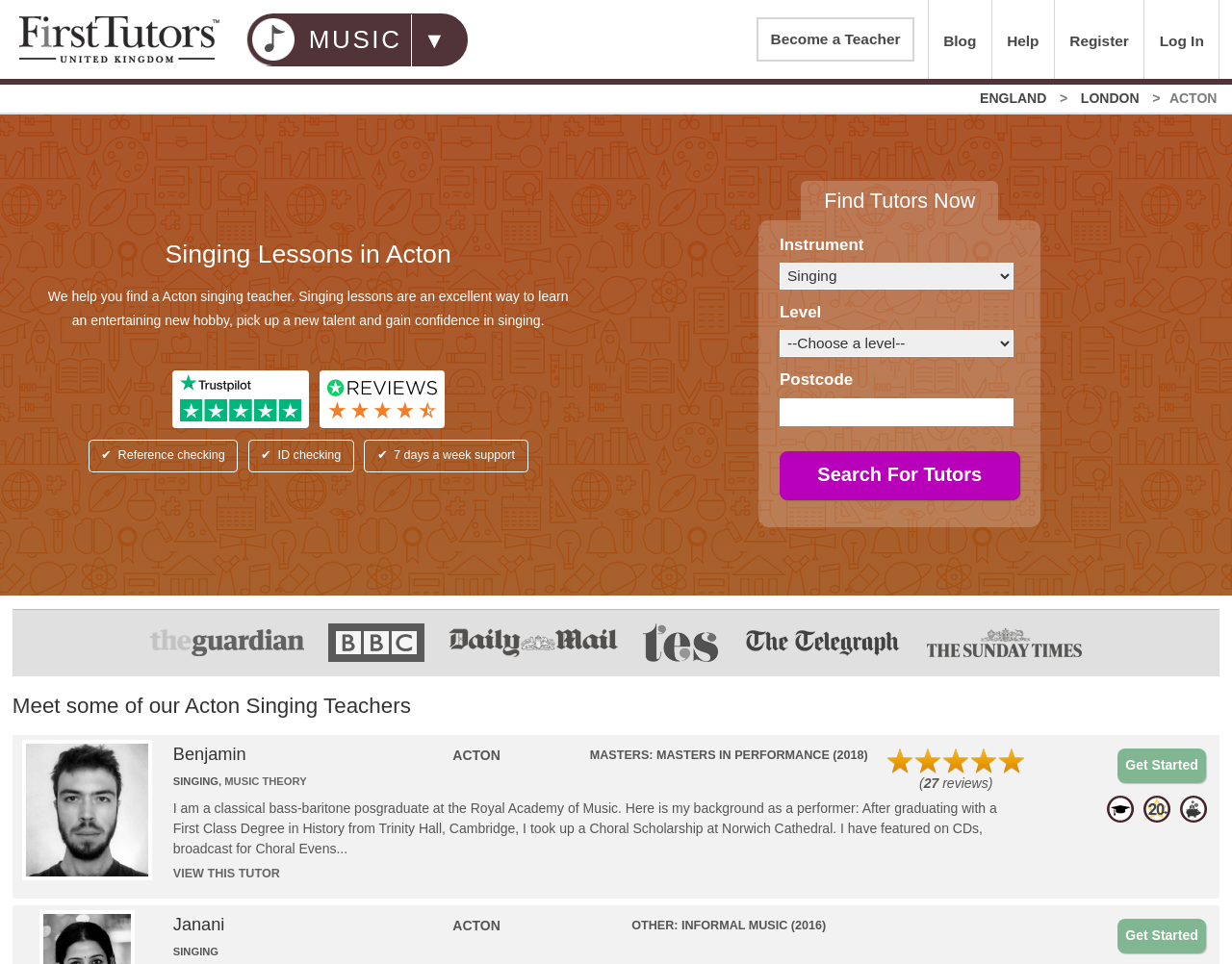Extract the heading text from the webpage.

Singing Lessons in Acton